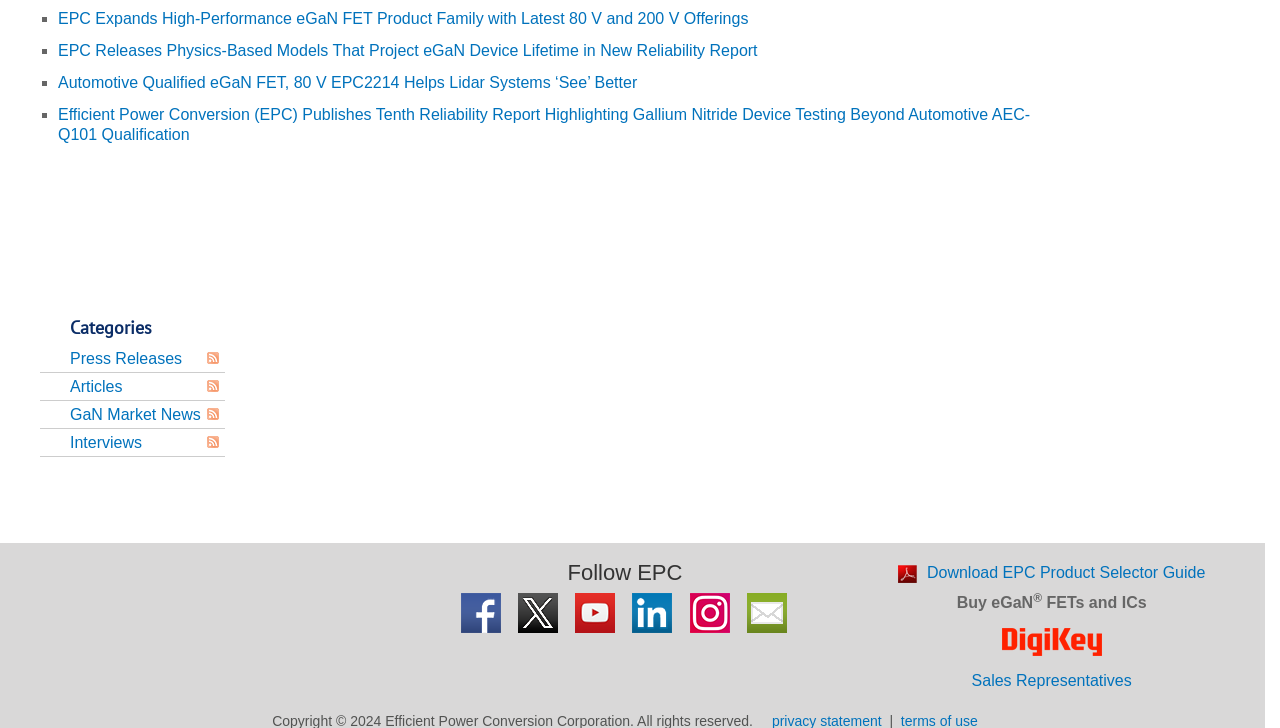Please determine the bounding box coordinates for the element that should be clicked to follow these instructions: "Follow EPC on Facebook".

[0.357, 0.815, 0.395, 0.87]